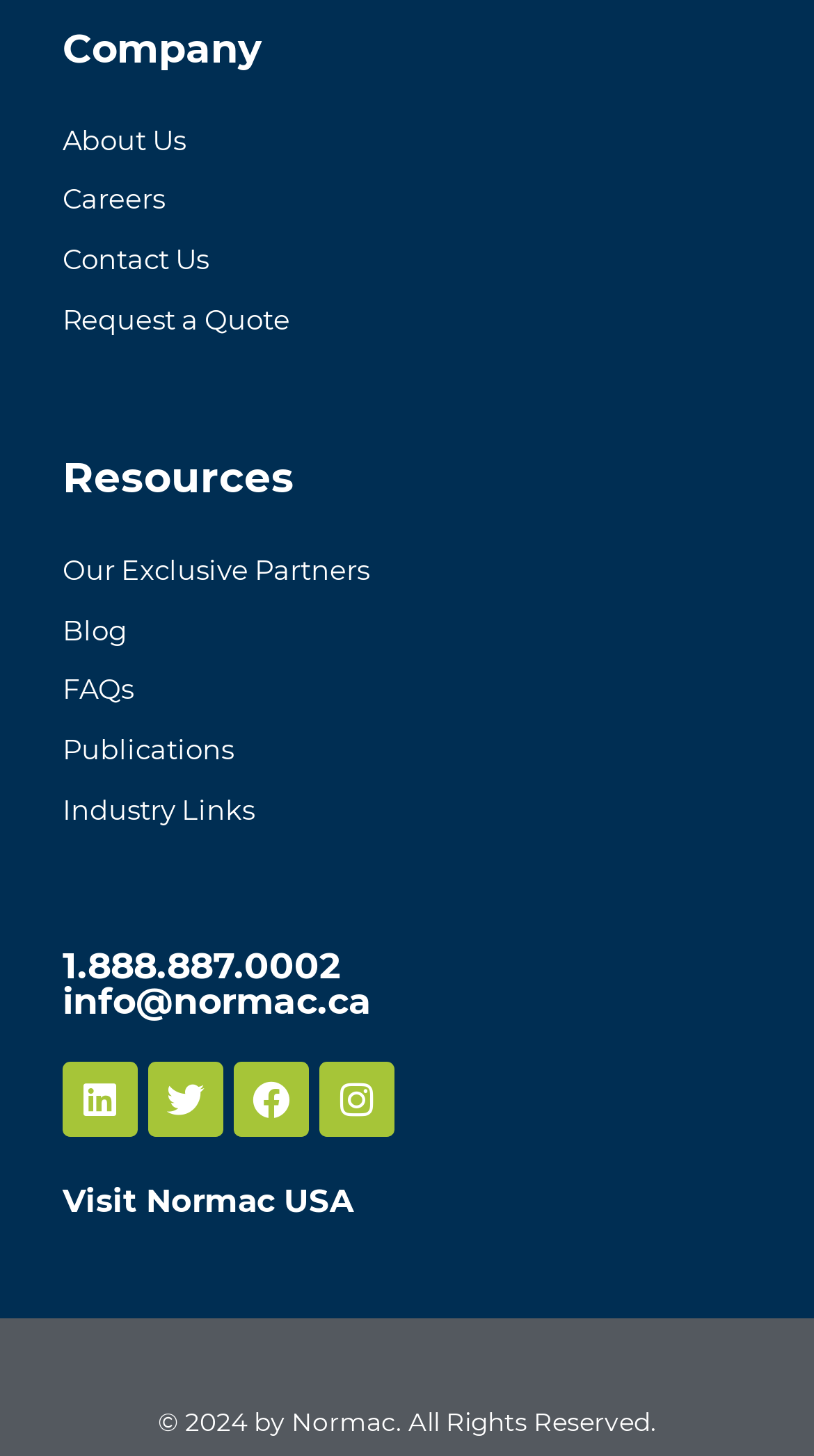Pinpoint the bounding box coordinates of the clickable area needed to execute the instruction: "Follow on Linkedin". The coordinates should be specified as four float numbers between 0 and 1, i.e., [left, top, right, bottom].

[0.077, 0.729, 0.169, 0.78]